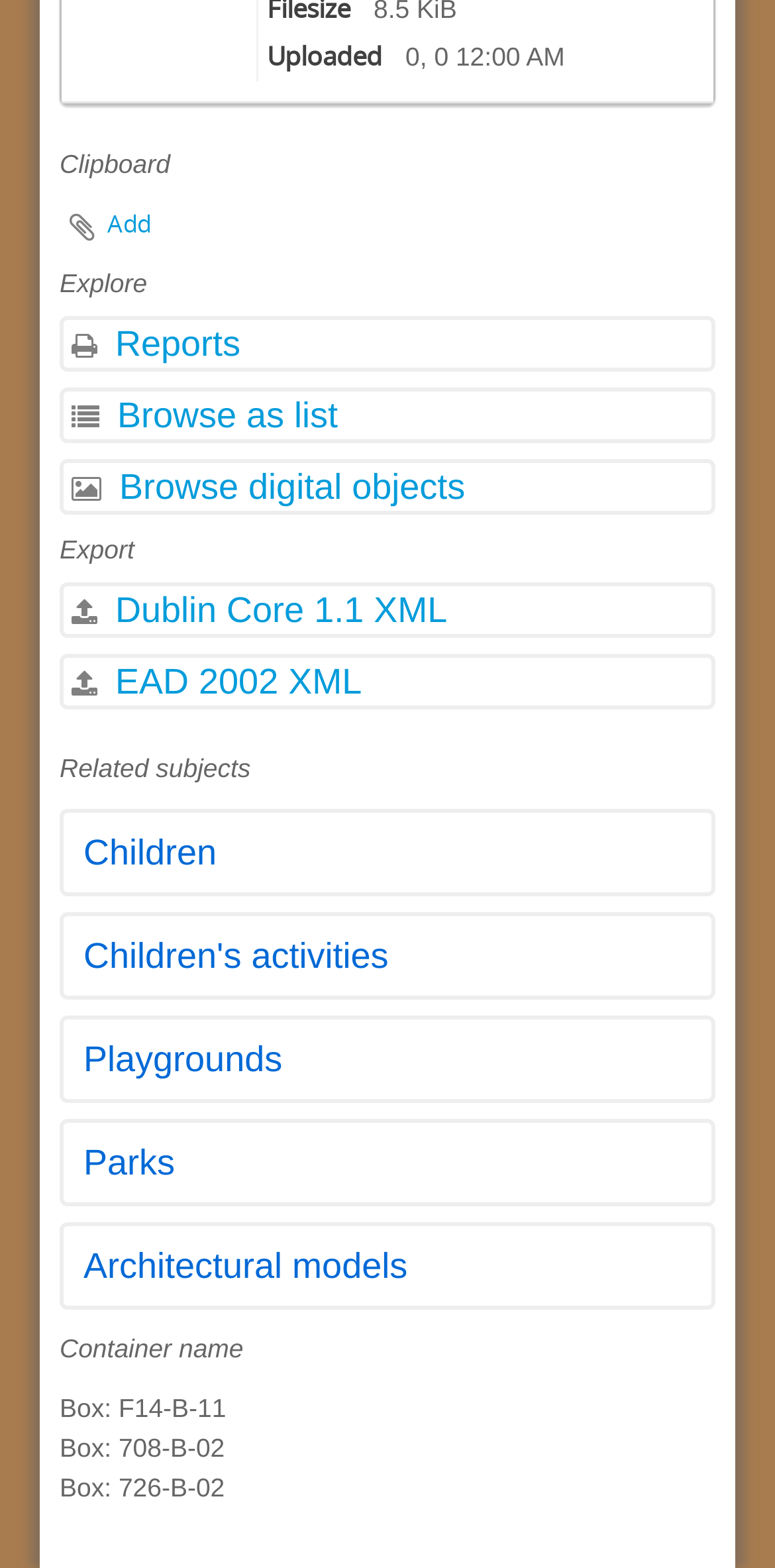What is the current clipboard status?
By examining the image, provide a one-word or phrase answer.

0, 0 12:00 AM